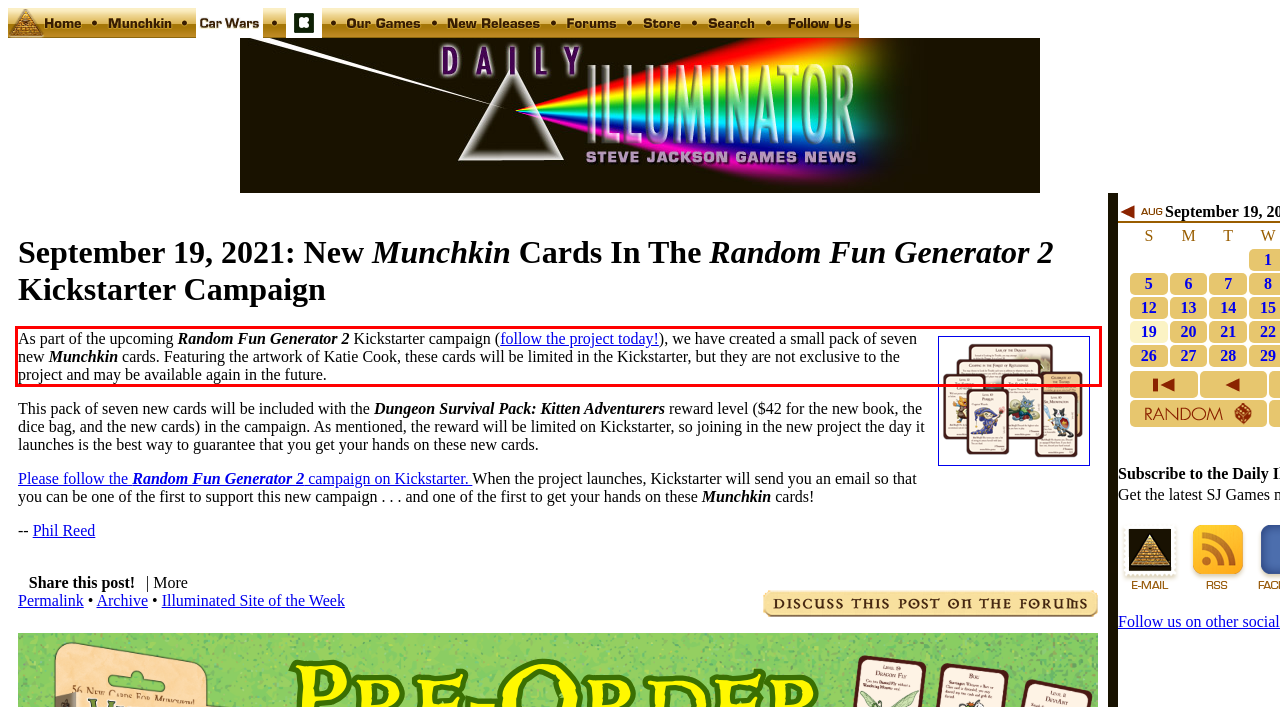Please look at the screenshot provided and find the red bounding box. Extract the text content contained within this bounding box.

As part of the upcoming Random Fun Generator 2 Kickstarter campaign (follow the project today!), we have created a small pack of seven new Munchkin cards. Featuring the artwork of Katie Cook, these cards will be limited in the Kickstarter, but they are not exclusive to the project and may be available again in the future.